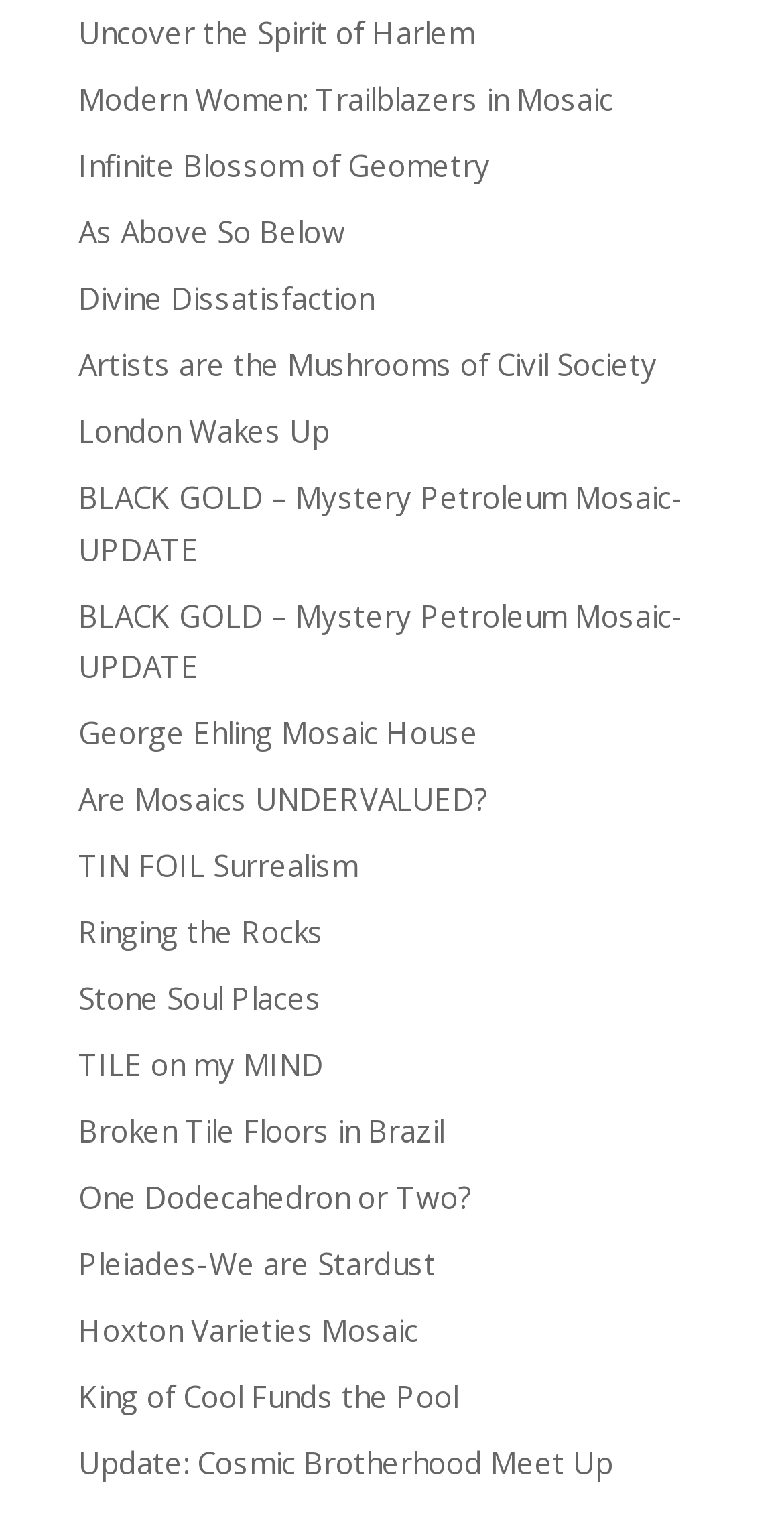Identify the bounding box coordinates for the element you need to click to achieve the following task: "View the Pleiades-We are Stardust page". Provide the bounding box coordinates as four float numbers between 0 and 1, in the form [left, top, right, bottom].

[0.1, 0.817, 0.556, 0.843]